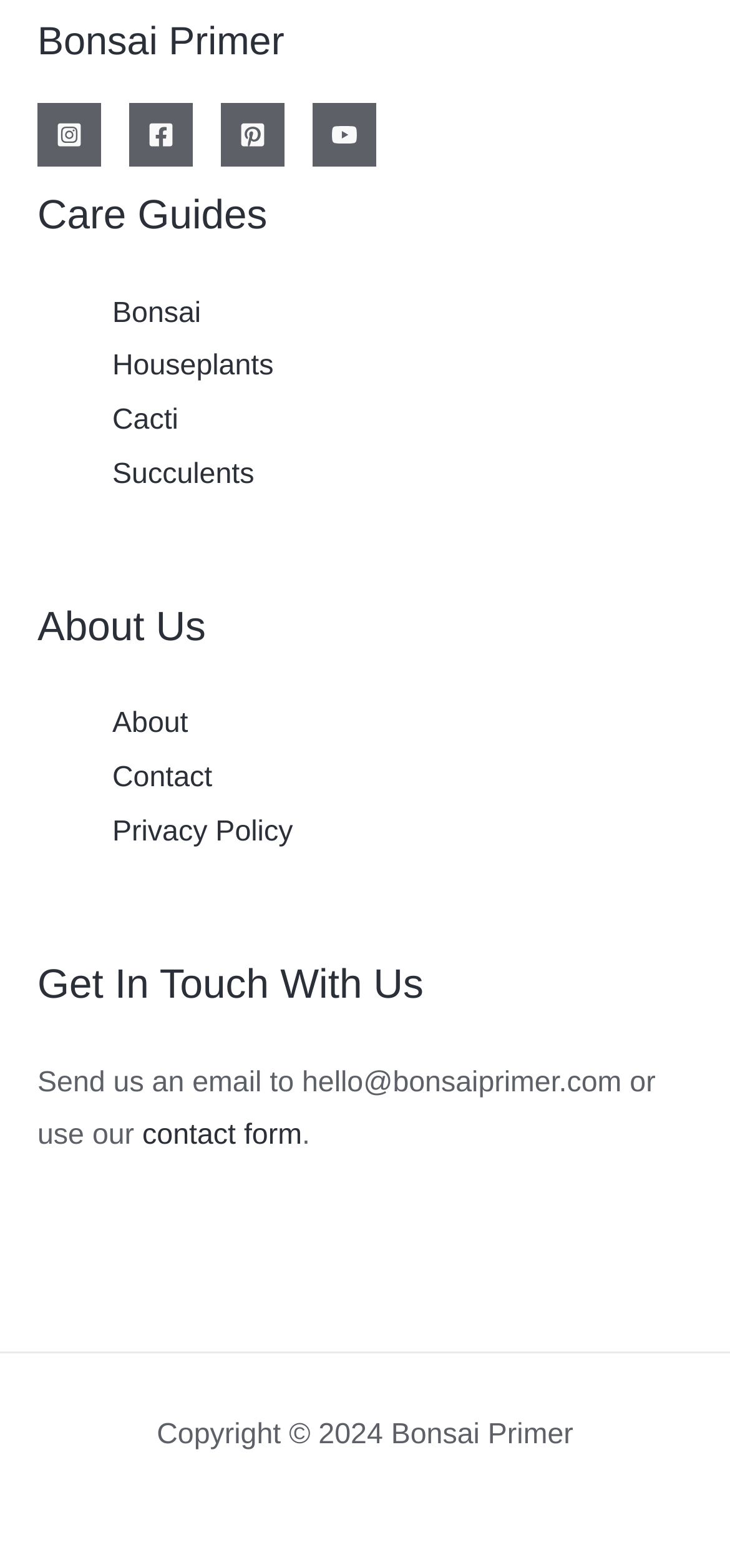Locate the bounding box coordinates of the clickable part needed for the task: "Contact Us".

[0.154, 0.486, 0.291, 0.506]